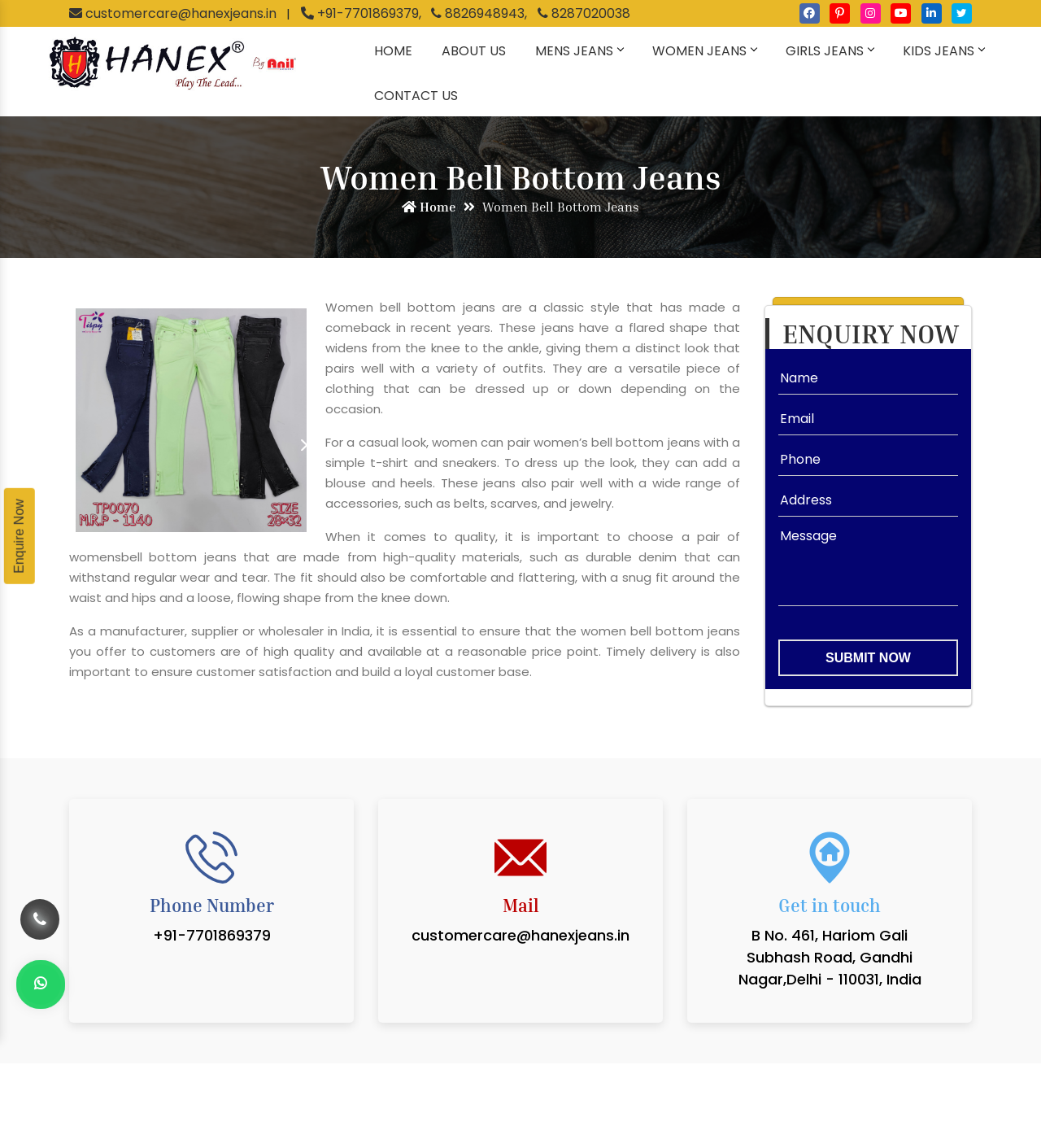Give a detailed explanation of the elements present on the webpage.

This webpage is about Women Bell Bottom Jeans Manufacturers in Delhi, specifically Anil Hosiery Hanex Jeans. At the top, there is a header section with several links to contact information, including email, phone numbers, and social media profiles. Below the header, there is a logo of Hanex Jeans By Anil Hosiery, accompanied by a link to the homepage.

The main content of the webpage is divided into several sections. The first section has a heading "Women Bell Bottom Jeans" and features an image of women's bell bottom jeans. Below the image, there are three paragraphs of text describing the features and benefits of women's bell bottom jeans, including their versatility, comfort, and quality.

Following the descriptive text, there is an enquiry form with fields for name, email, phone, address, and message. The form has a "SUBMIT NOW" button at the bottom. To the right of the form, there are three sections with headings "Phone Number", "Mail", and "Get in touch", each containing contact information and a link to the respective contact method.

At the bottom of the webpage, there are several links to other pages, including "HOME", "ABOUT US", "MENS JEANS", "WOMEN JEANS", "GIRLS JEANS", "KIDS JEANS", and "CONTACT US". There are also two buttons, "Enquire Now" and a social media link.